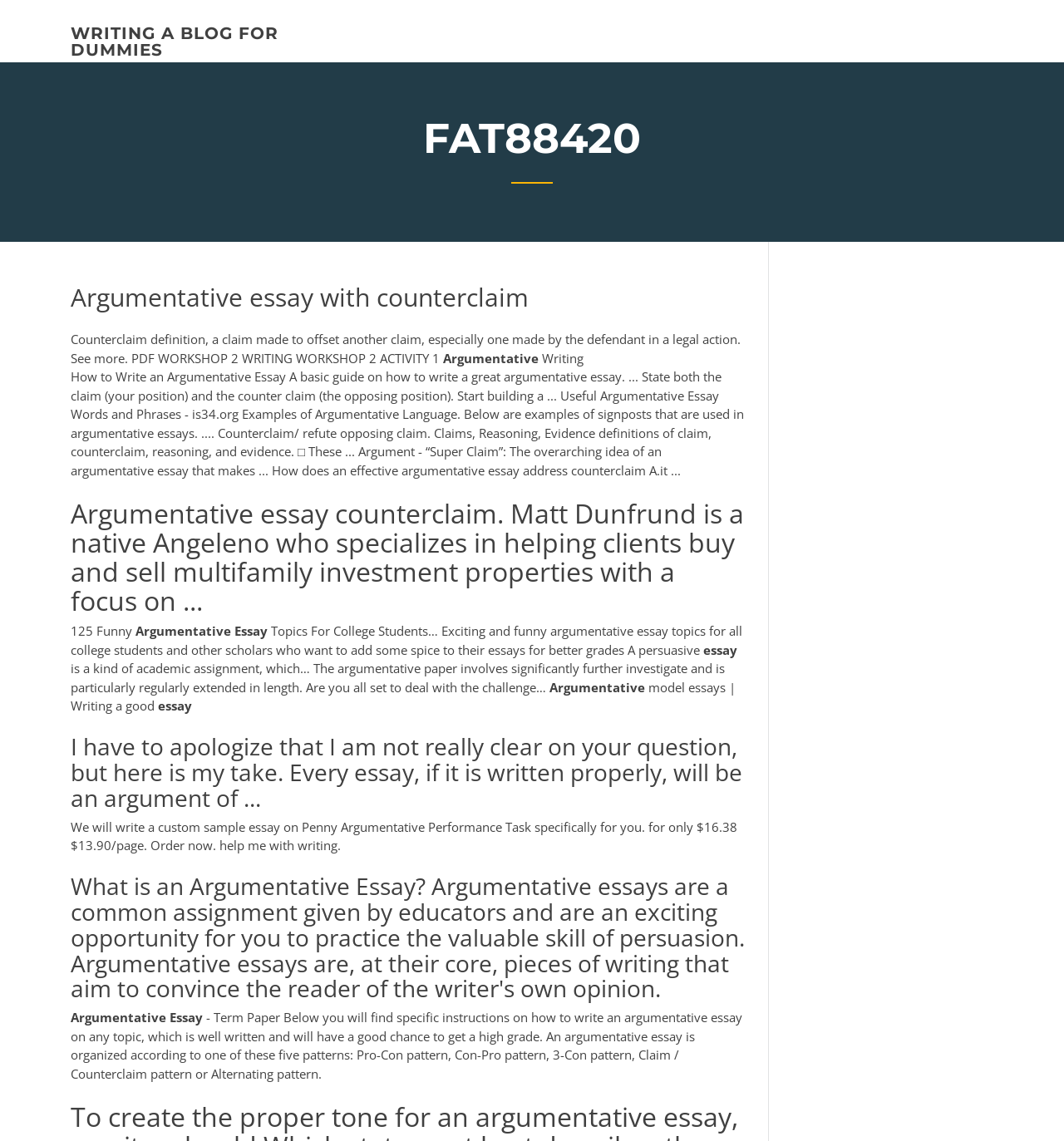Using the provided description: "writing a blog for dummies", find the bounding box coordinates of the corresponding UI element. The output should be four float numbers between 0 and 1, in the format [left, top, right, bottom].

[0.066, 0.02, 0.262, 0.052]